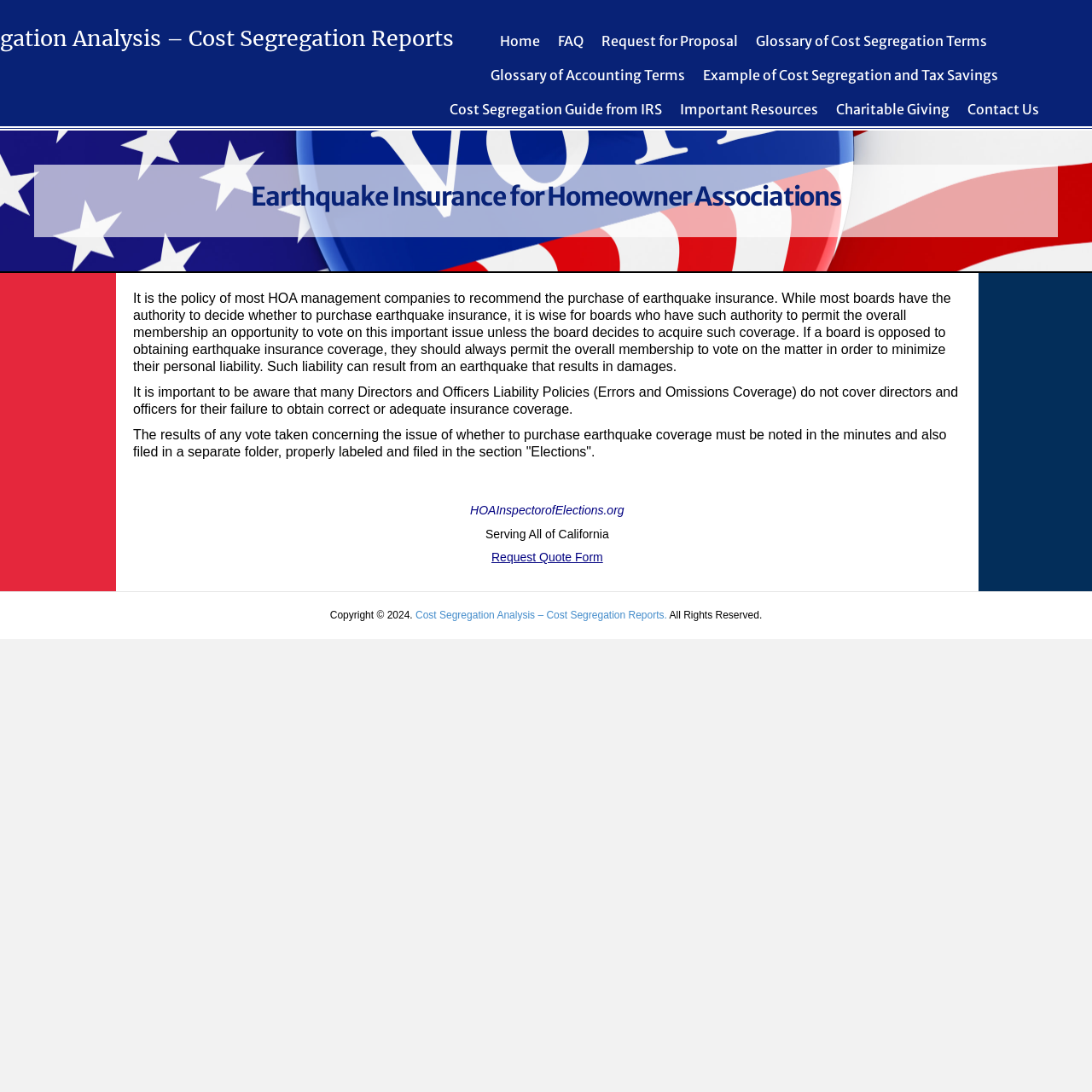Using the description: "Glossary of Cost Segregation Terms", identify the bounding box of the corresponding UI element in the screenshot.

[0.684, 0.022, 0.912, 0.053]